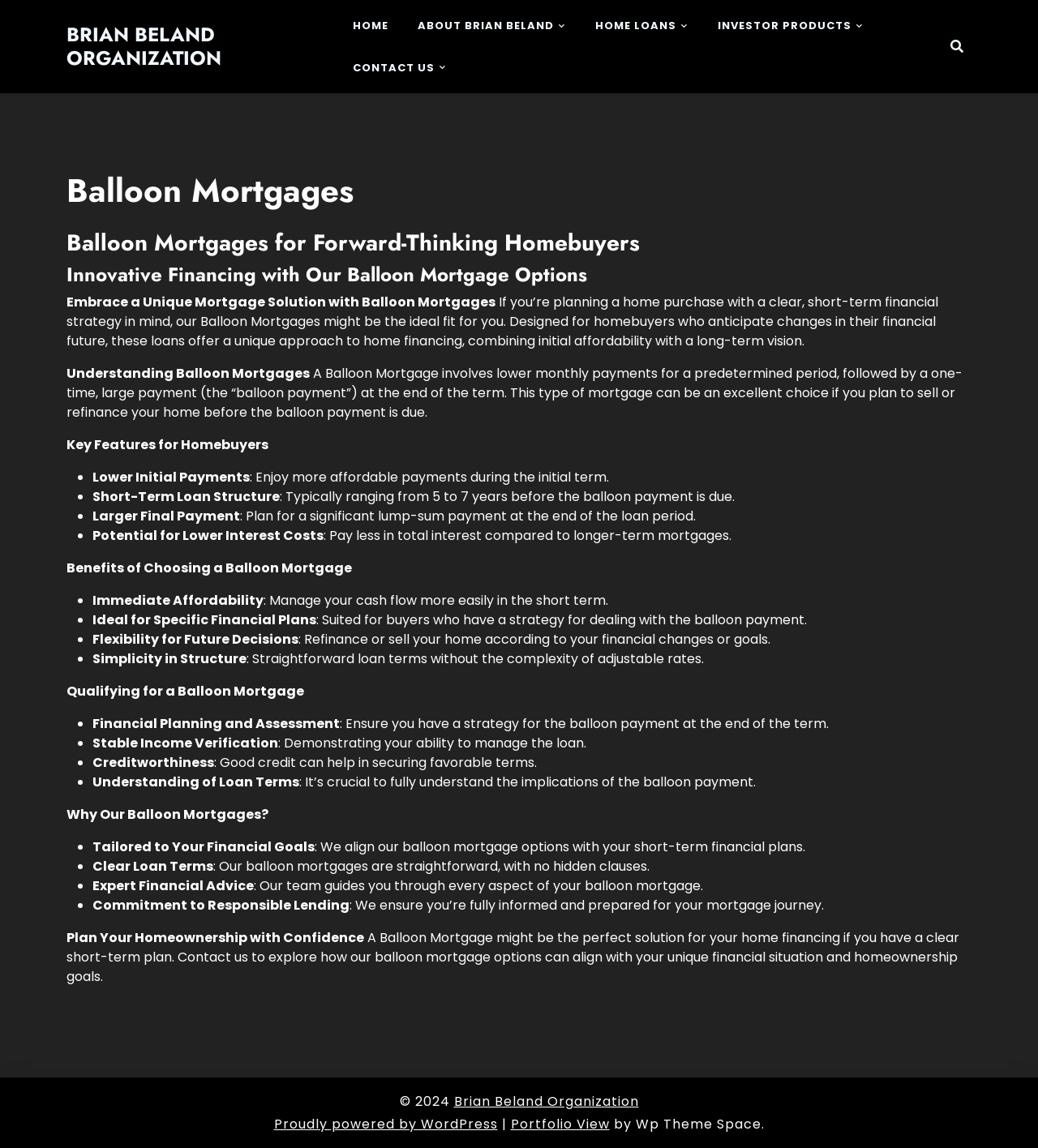Answer the question briefly using a single word or phrase: 
What is a Balloon Mortgage?

A mortgage with lower initial payments